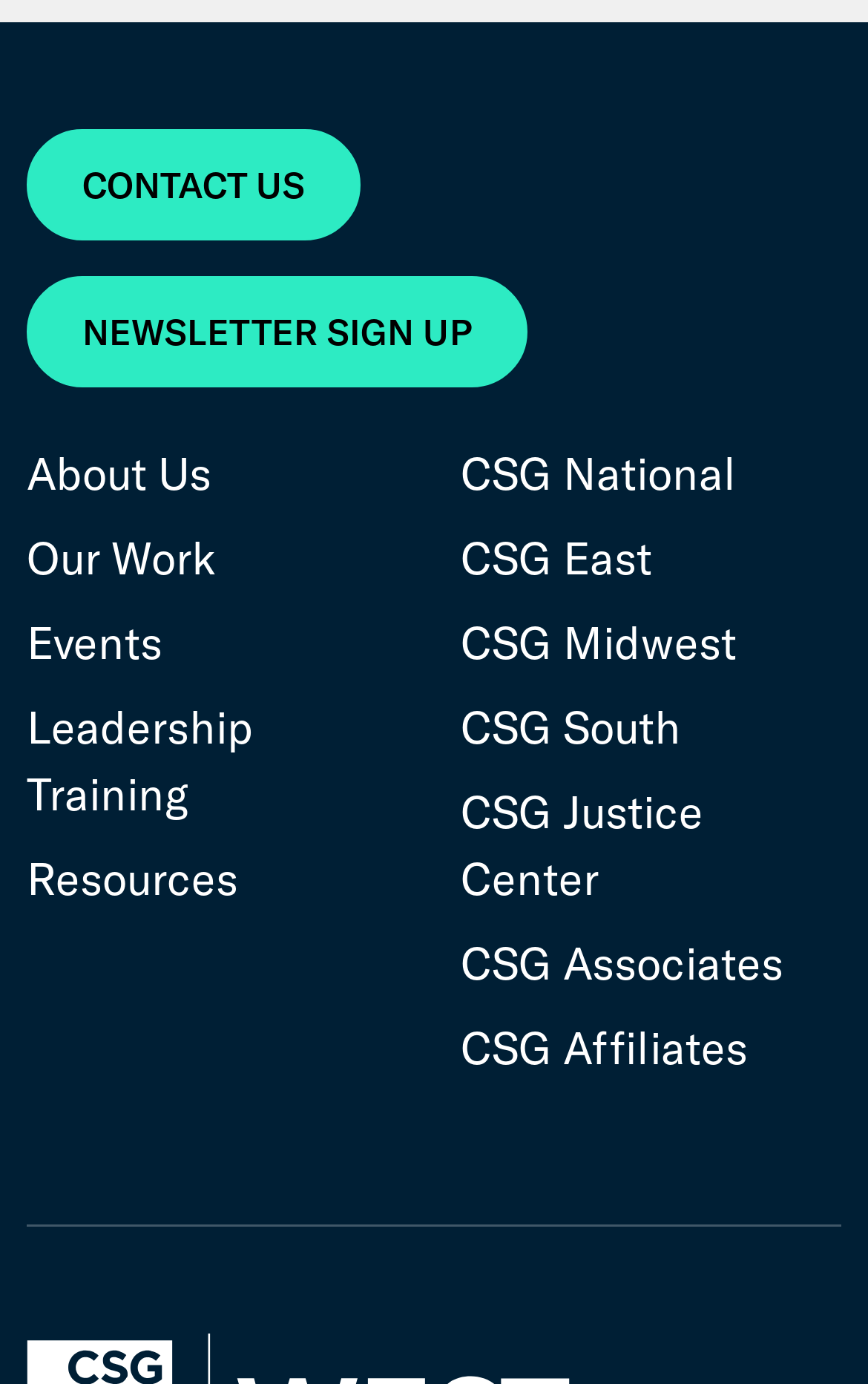How many columns of links are there?
Provide a detailed answer to the question, using the image to inform your response.

I looked at the webpage and found that there are two columns of links, one on the left and one on the right. The left column includes links like 'About Us' and 'Resources', while the right column includes links like 'CSG National' and 'CSG Affiliates'.